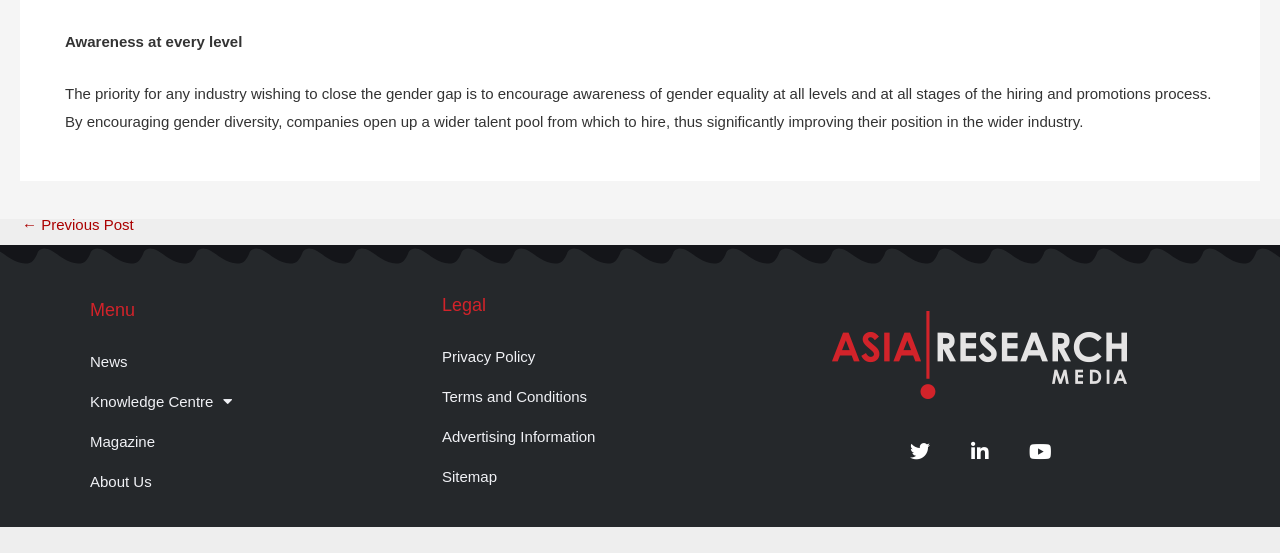Pinpoint the bounding box coordinates of the clickable area needed to execute the instruction: "view magazine". The coordinates should be specified as four float numbers between 0 and 1, i.e., [left, top, right, bottom].

[0.055, 0.762, 0.252, 0.835]